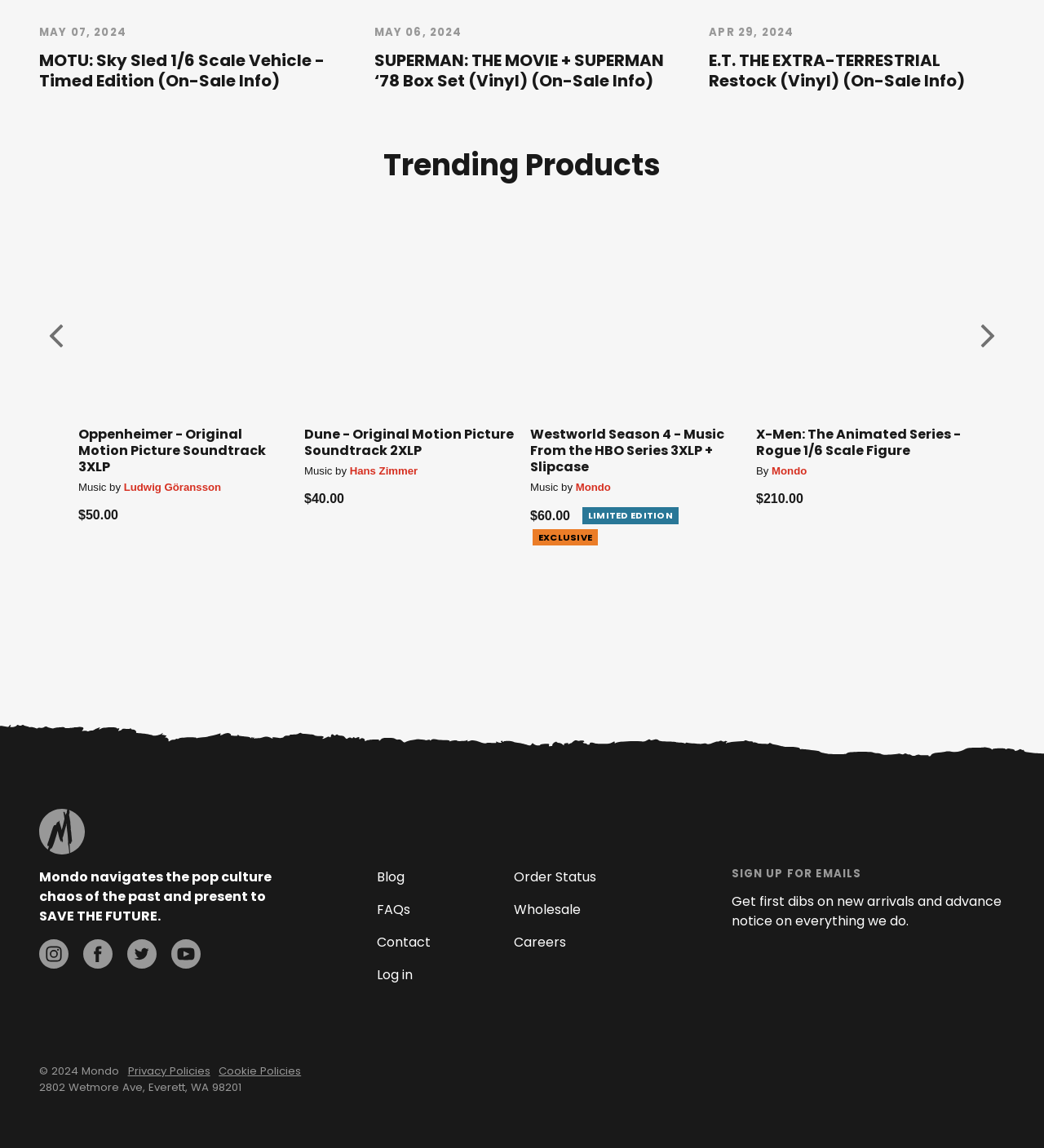Determine the bounding box coordinates of the clickable element to complete this instruction: "Click on the 'Next slide' button". Provide the coordinates in the format of four float numbers between 0 and 1, [left, top, right, bottom].

[0.93, 0.277, 0.962, 0.307]